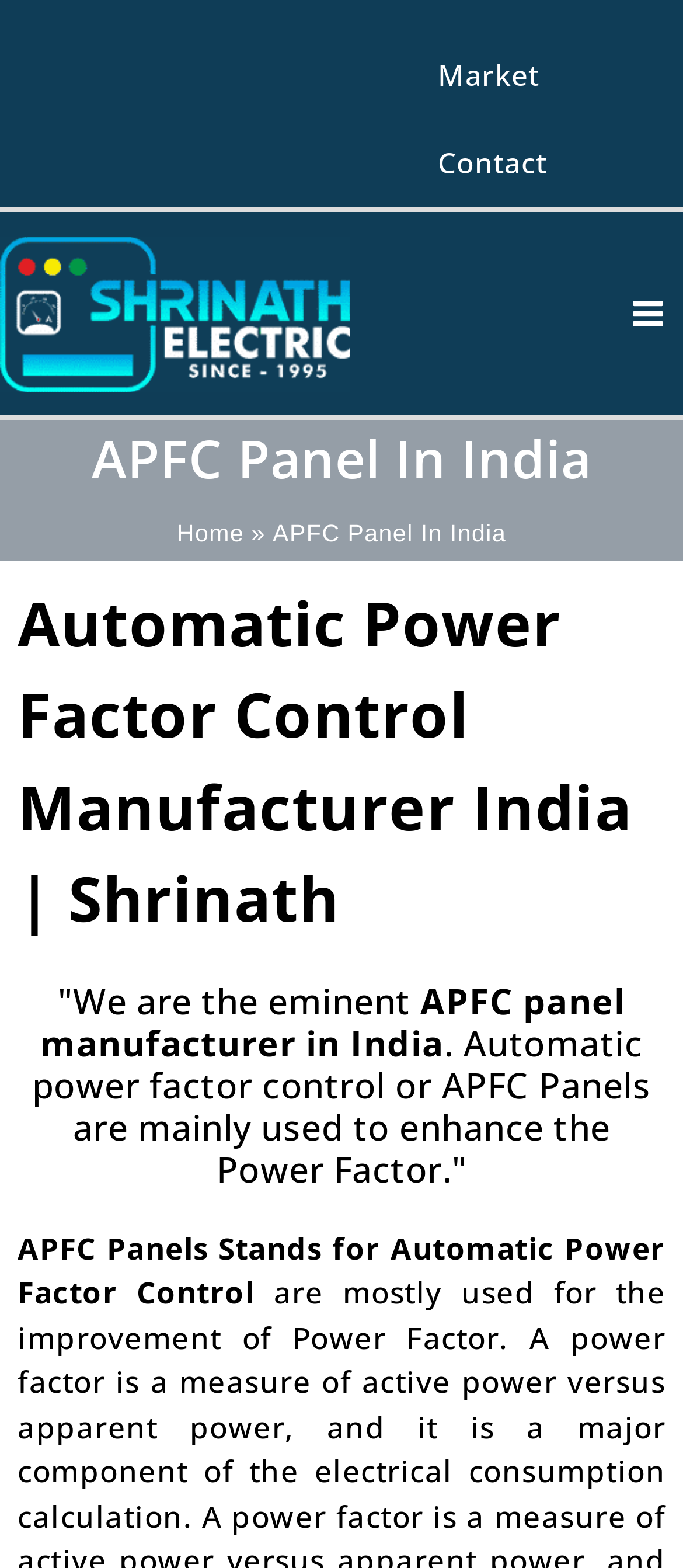Locate the bounding box of the UI element with the following description: "Contact".

[0.615, 0.076, 0.827, 0.132]